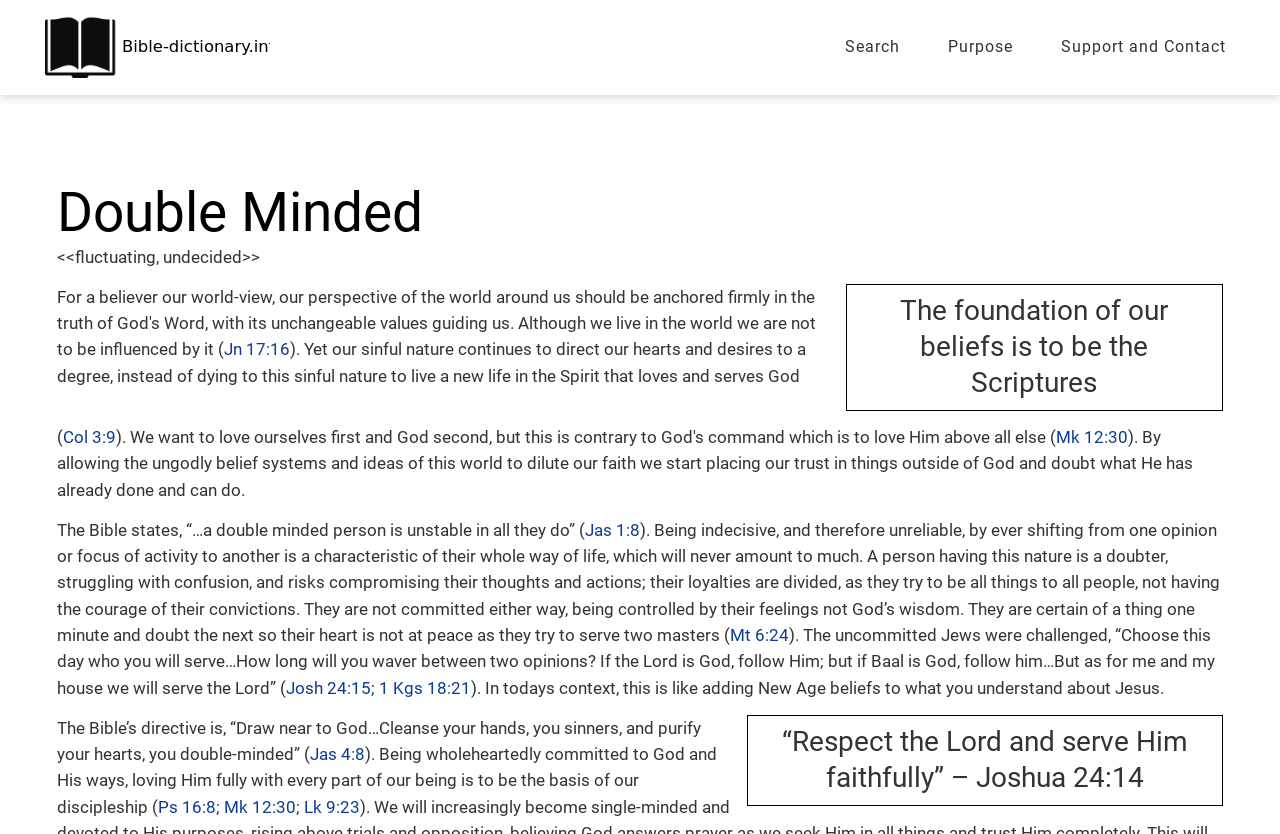Using the image as a reference, answer the following question in as much detail as possible:
What is the basis of discipleship according to this webpage?

The basis of discipleship according to this webpage is to be 'wholeheartedly committed to God and His ways, loving Him fully with every part of our being' as mentioned in the text.